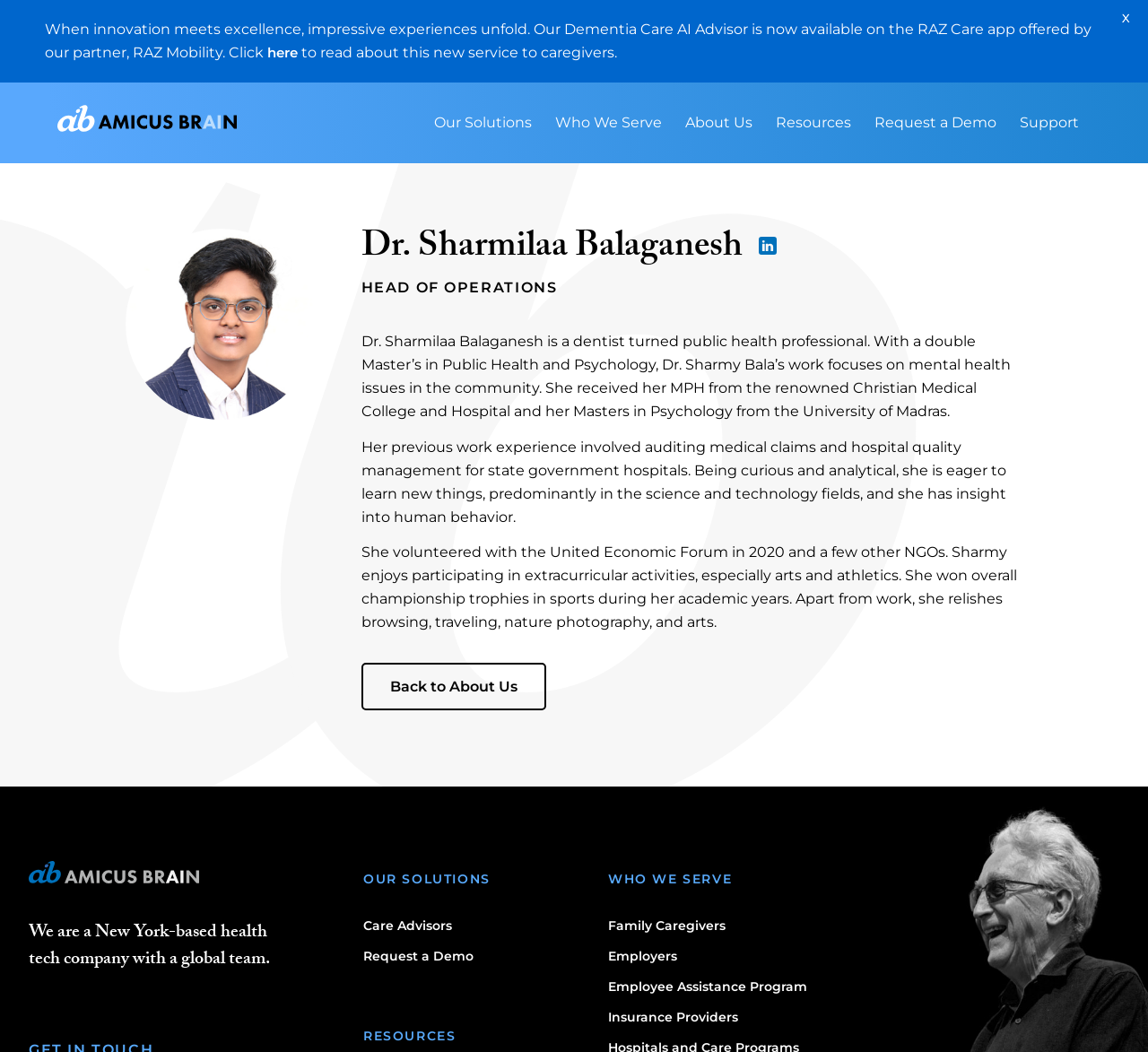Determine the bounding box coordinates for the area that should be clicked to carry out the following instruction: "Read about Dr. Sharmilaa Balaganesh".

[0.314, 0.217, 0.891, 0.257]